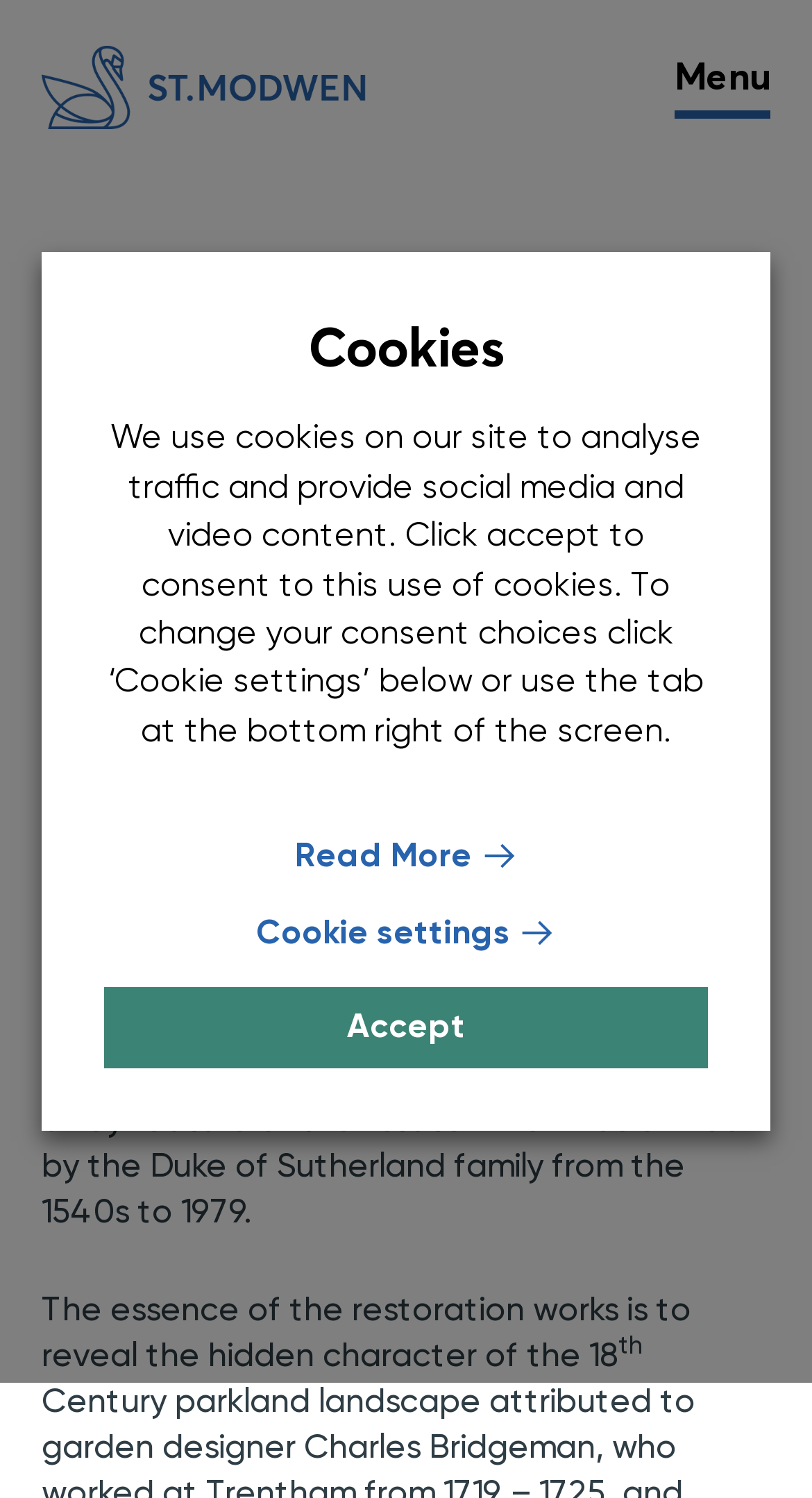When was the news about the restoration works published?
Use the information from the image to give a detailed answer to the question.

The webpage displays a timestamp of Fri 17 February 2012, indicating when the news about the restoration works was published.